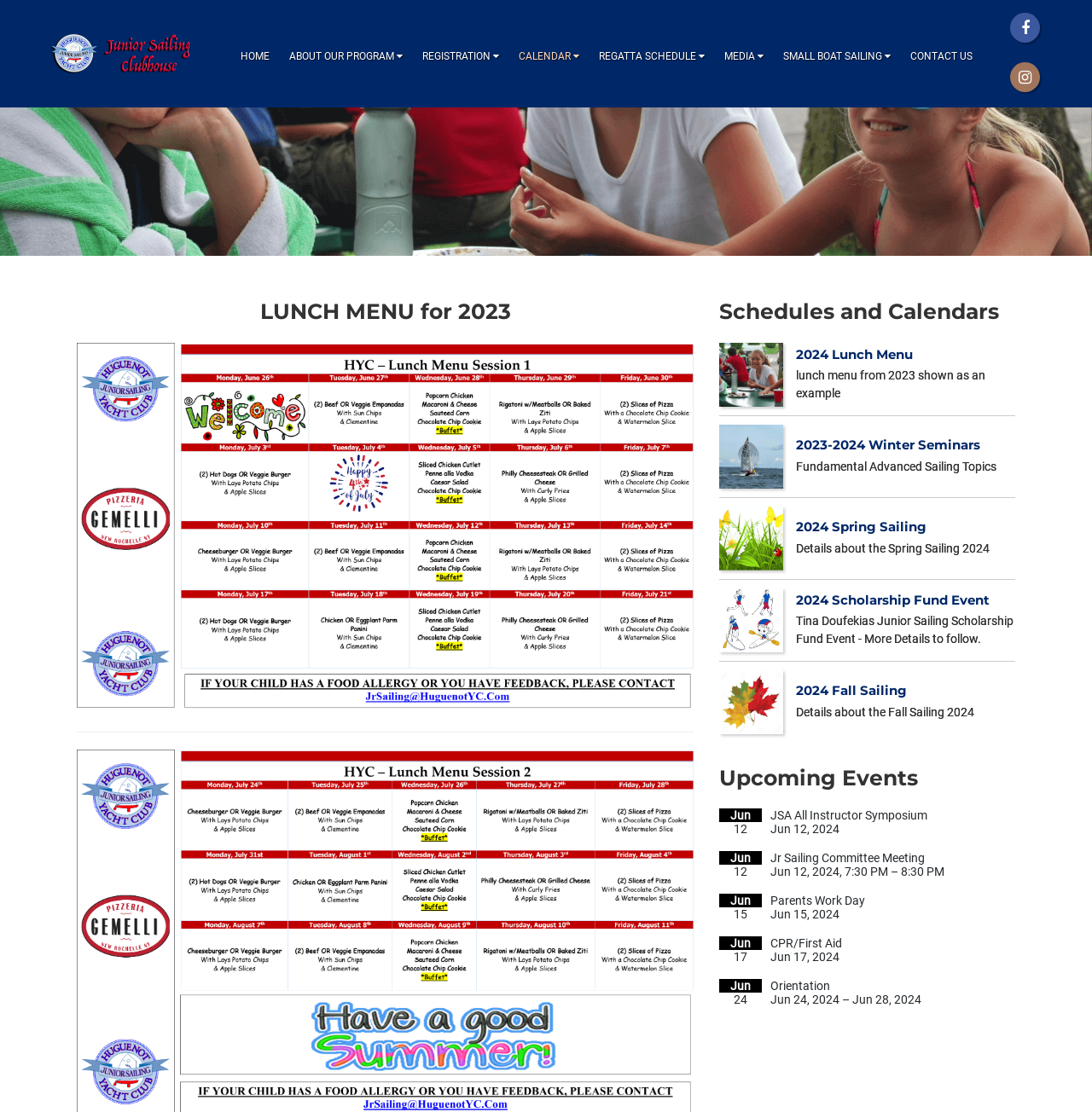Specify the bounding box coordinates of the region I need to click to perform the following instruction: "Click on the HOME link". The coordinates must be four float numbers in the range of 0 to 1, i.e., [left, top, right, bottom].

[0.212, 0.023, 0.255, 0.073]